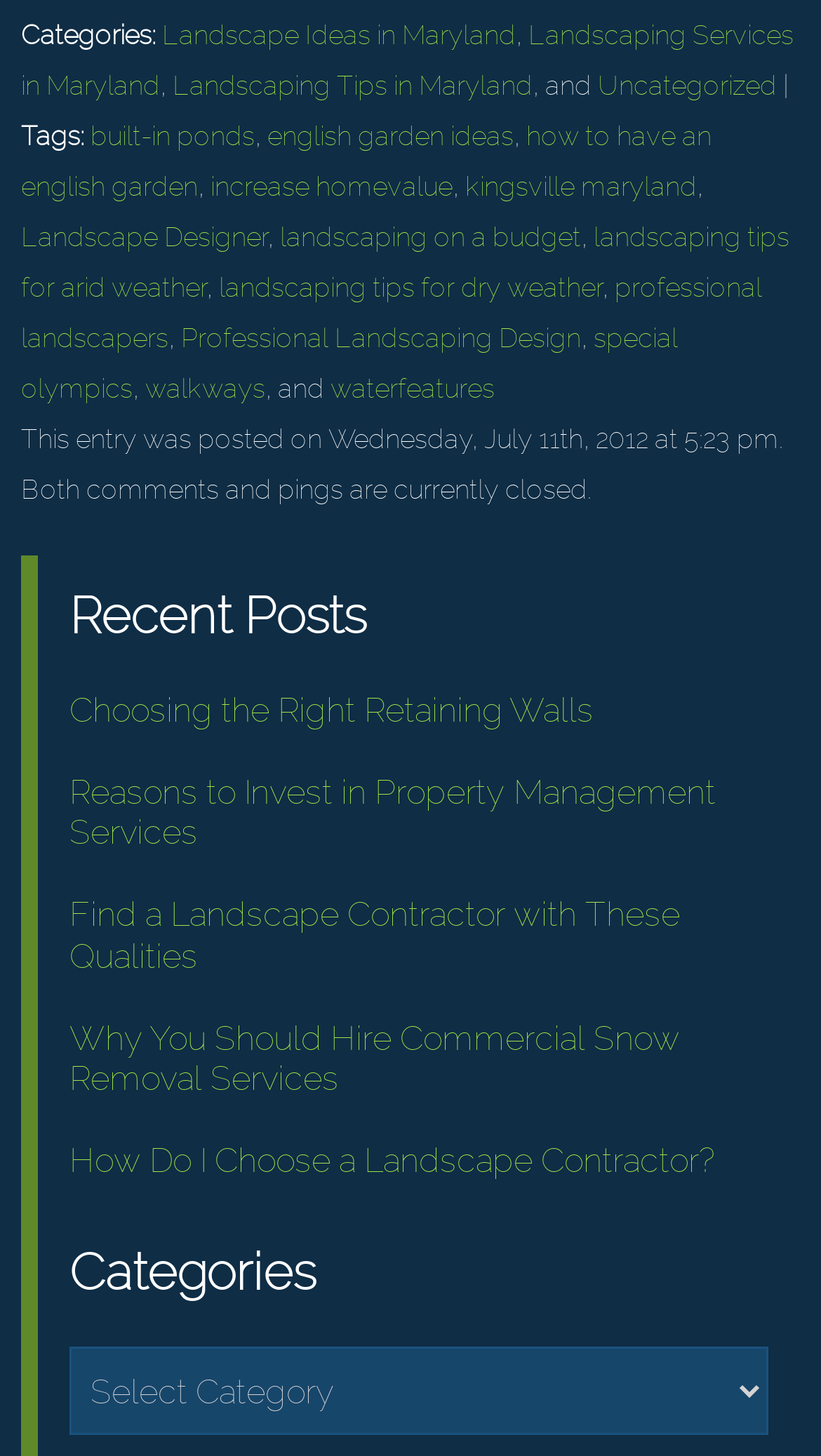Identify the bounding box coordinates for the UI element described as: "Home Modification".

None